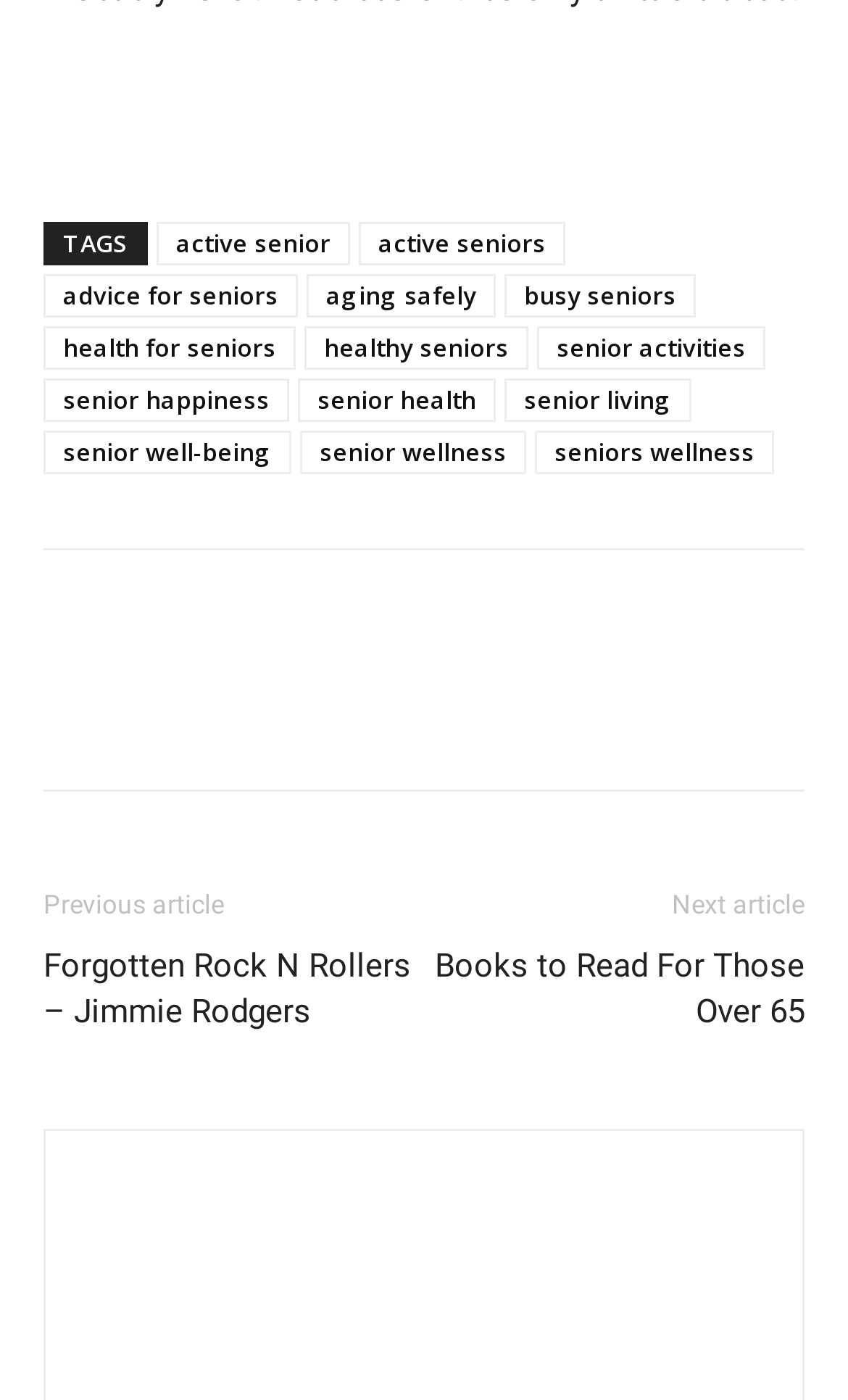Given the element description aging safely, predict the bounding box coordinates for the UI element in the webpage screenshot. The format should be (top-left x, top-left y, bottom-right x, bottom-right y), and the values should be between 0 and 1.

[0.362, 0.195, 0.585, 0.226]